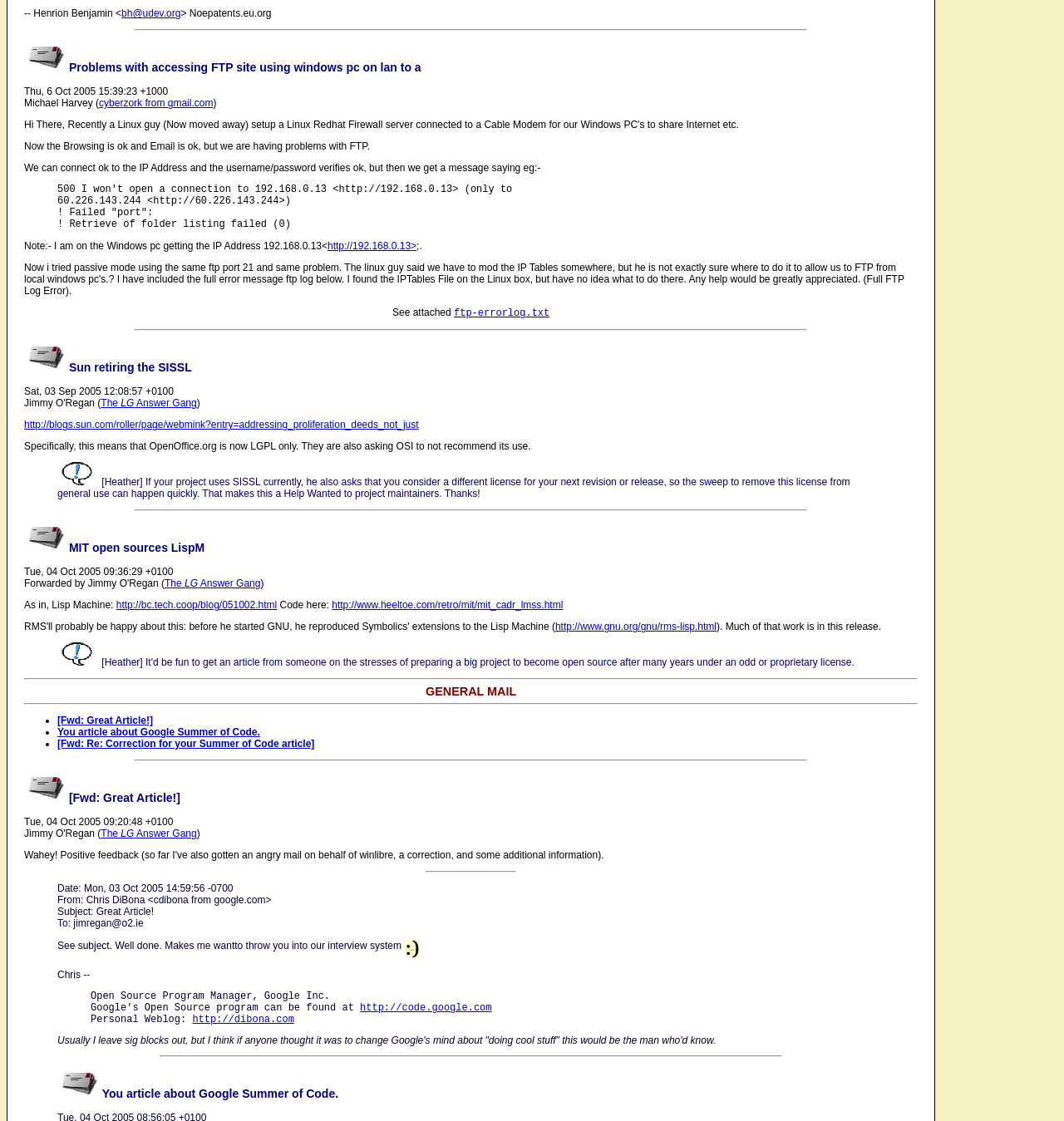What is the license mentioned in the second article?
Please give a detailed and thorough answer to the question, covering all relevant points.

The second article has a heading 'Sun retiring the SISSL' and in the text, it is mentioned that 'OpenOffice.org is now LGPL only' which indicates that LGPL is the license being referred to.